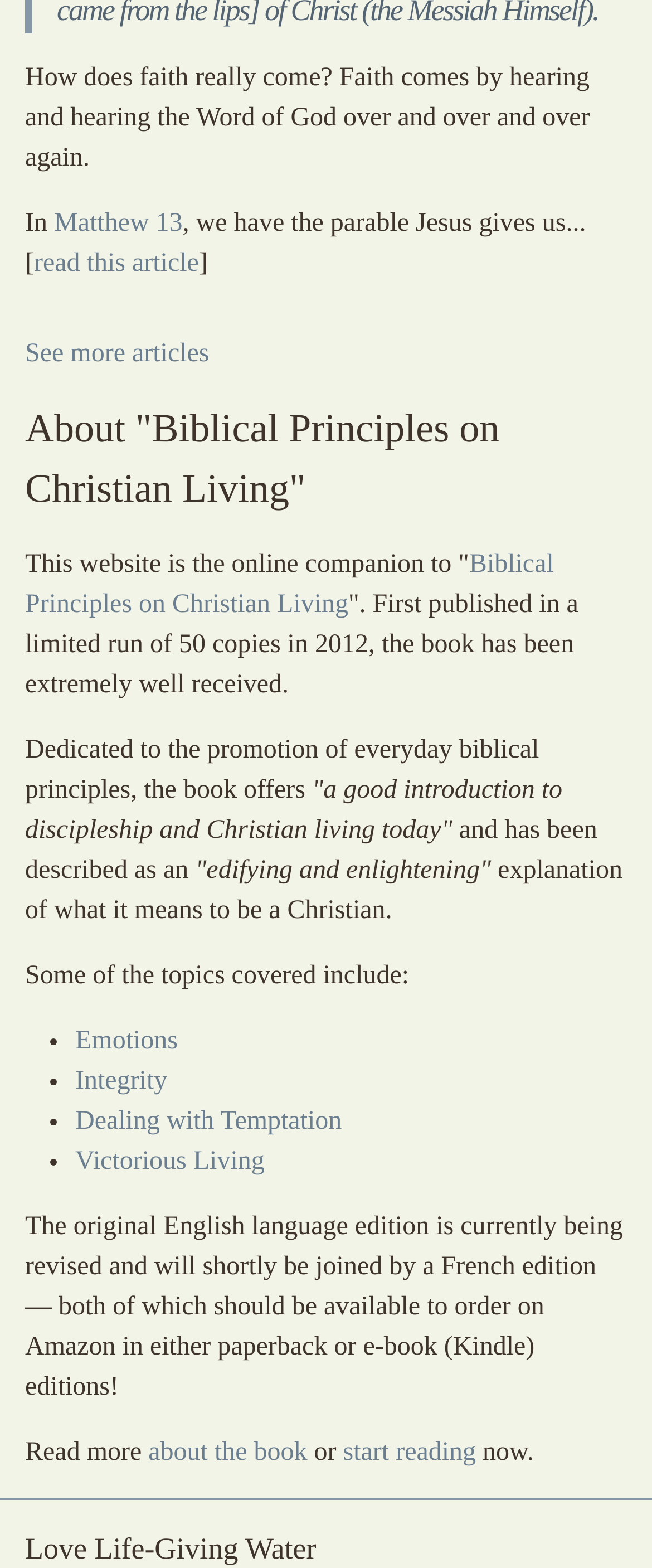Using the provided description: "read this article", find the bounding box coordinates of the corresponding UI element. The output should be four float numbers between 0 and 1, in the format [left, top, right, bottom].

[0.052, 0.159, 0.305, 0.177]